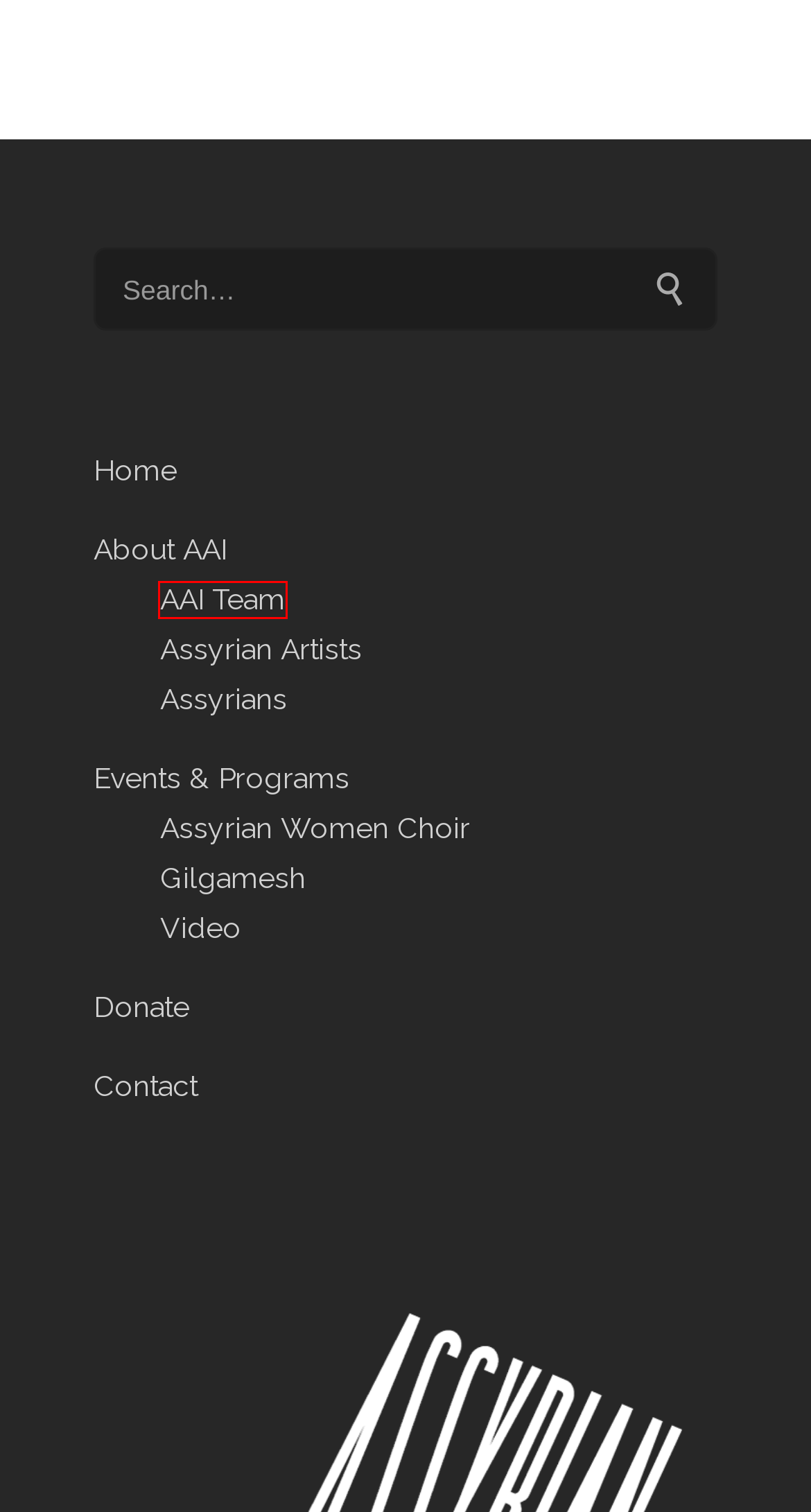Provided is a screenshot of a webpage with a red bounding box around an element. Select the most accurate webpage description for the page that appears after clicking the highlighted element. Here are the candidates:
A. Assyrian Artists – Assyrian Arts Institute
B. Gilgamesh – Assyrian Arts Institute
C. Donate – Assyrian Arts Institute
D. Events & Programs – Assyrian Arts Institute
E. About AAI – Assyrian Arts Institute
F. Assyrian Arts Institute – AAI
G. Assyrians – Assyrian Arts Institute
H. AAI Team – Assyrian Arts Institute

H